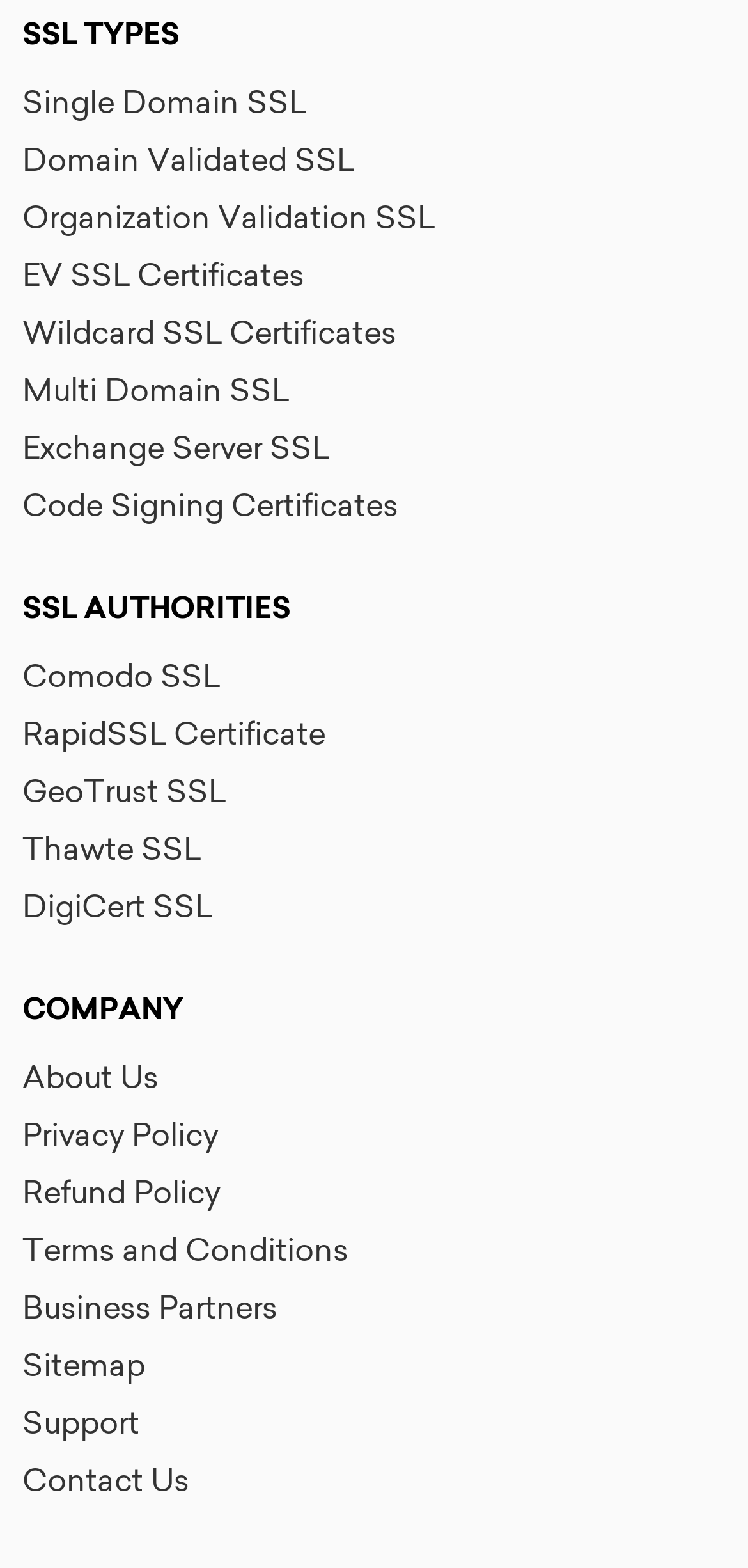Determine the bounding box coordinates (top-left x, top-left y, bottom-right x, bottom-right y) of the UI element described in the following text: Single Domain SSL

[0.03, 0.053, 0.409, 0.078]